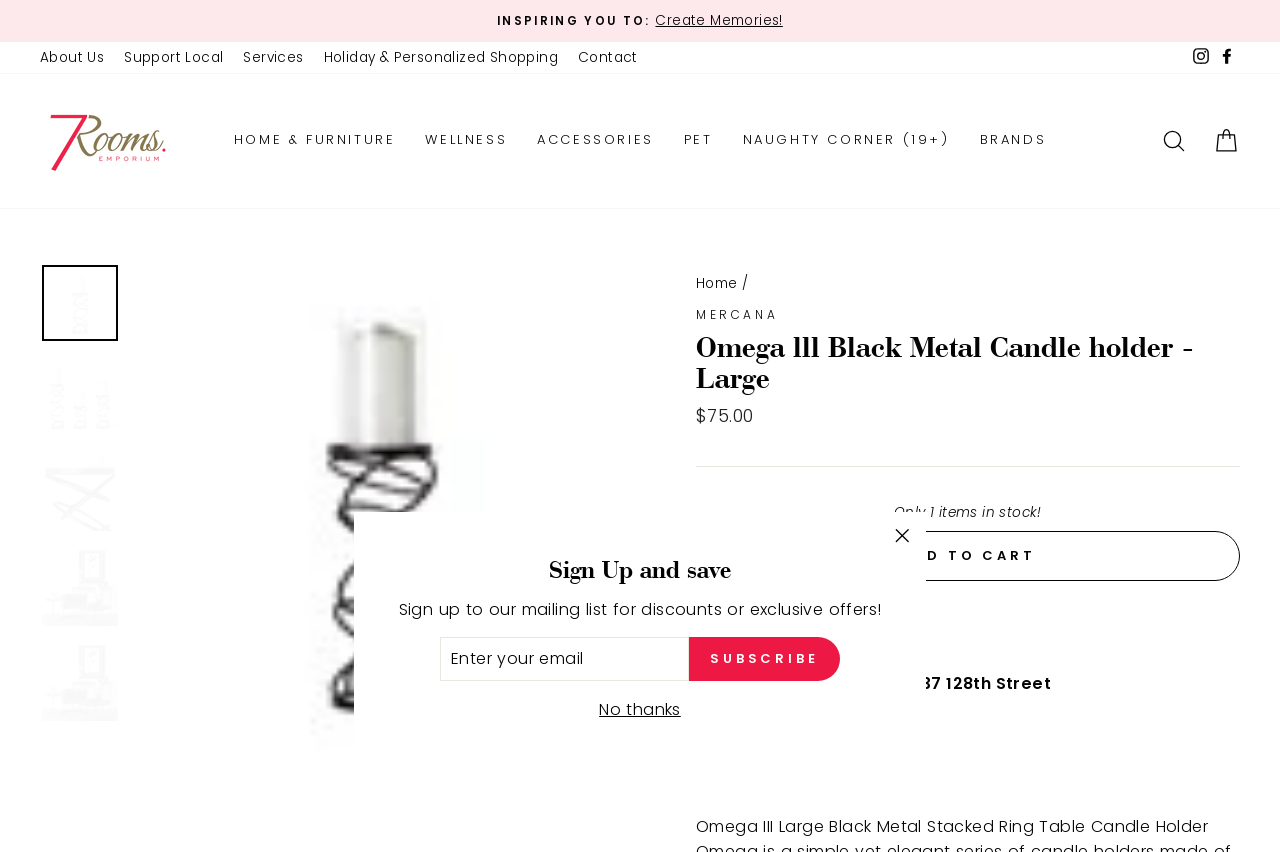Explain the webpage's layout and main content in detail.

This webpage is about a product, specifically the Omega III Large Black Metal Stacked Ring Table Candle Holder. At the top of the page, there is a navigation menu with links to "About Us", "Support Local", "Services", "Holiday & Personalized Shopping", "Contact", "Instagram", and "Facebook". Below this, there is a prominent image of the product, accompanied by a heading with the product name and a brief description.

To the left of the product image, there are five smaller images of the product, each with a link to the product page. Above these images, there is a navigation menu with links to different categories, including "HOME & FURNITURE", "WELLNESS", "ACCESSORIES", "PET", and "NAUGHTY CORNER (19+)".

Below the product image, there is a section with product details, including the regular price of $75.00 and a notice that only one item is in stock. There is also a call-to-action button to "ADD TO CART". Additionally, there is information about pickup availability and store hours.

On the right side of the page, there is a section with a heading "Sign Up and save" and a form to enter an email address to subscribe to a newsletter. Below this, there is a button to close the section.

At the very bottom of the page, there is a link to "View store information" and a brief description of the product.